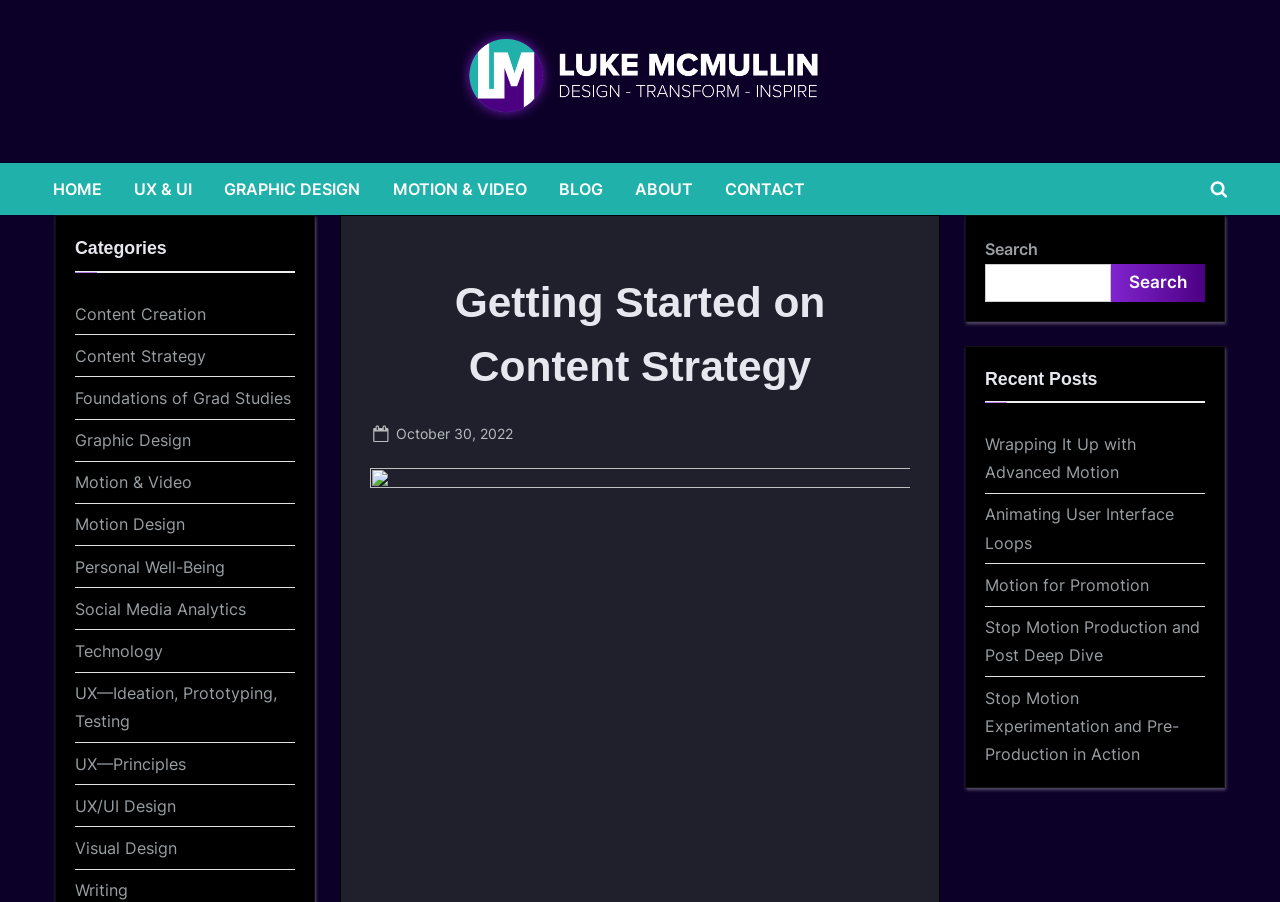What is the title of the blog post?
Look at the image and respond with a one-word or short phrase answer.

Getting Started on Content Strategy